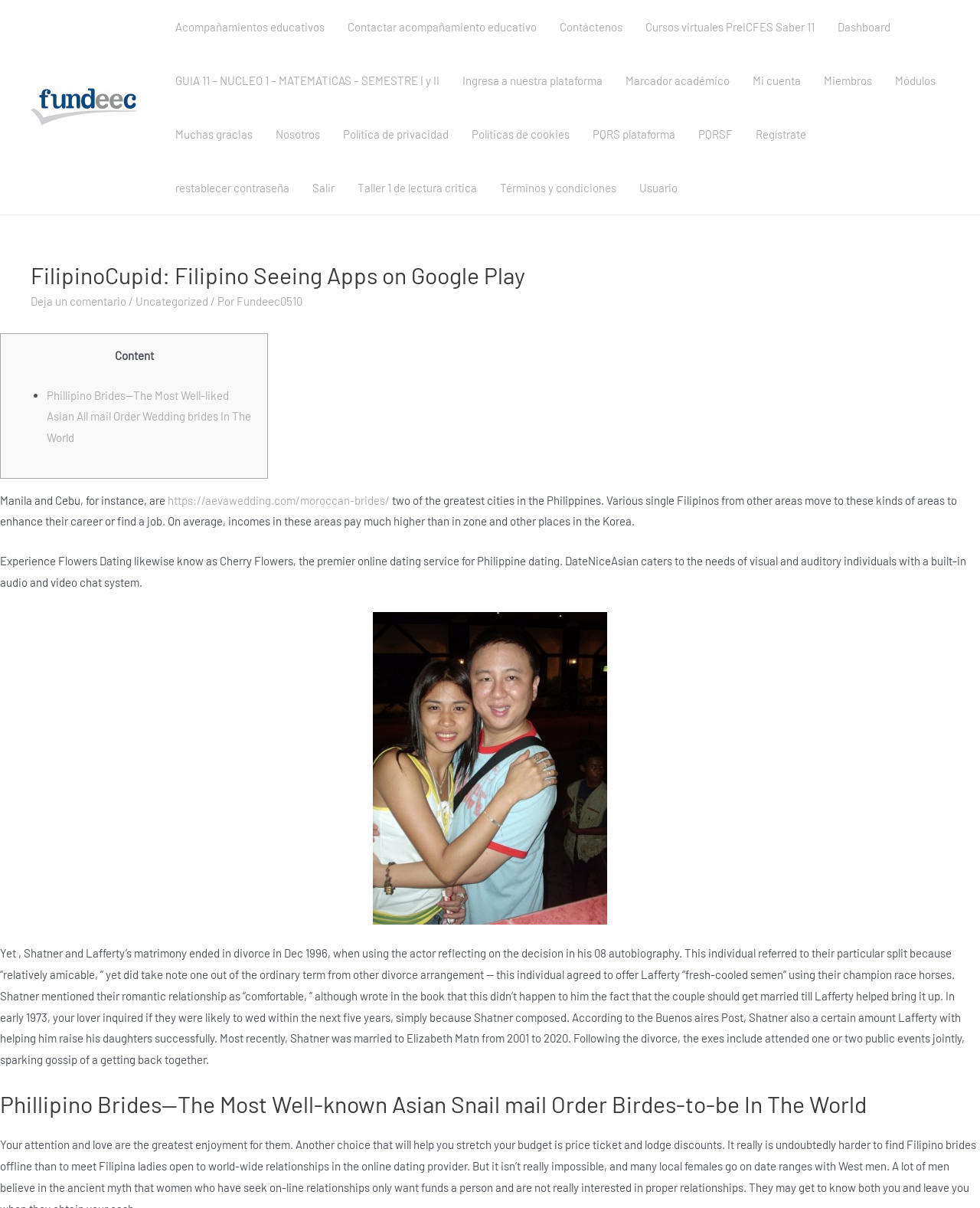Use a single word or phrase to answer this question: 
What is the name of the dating app?

FilipinoCupid